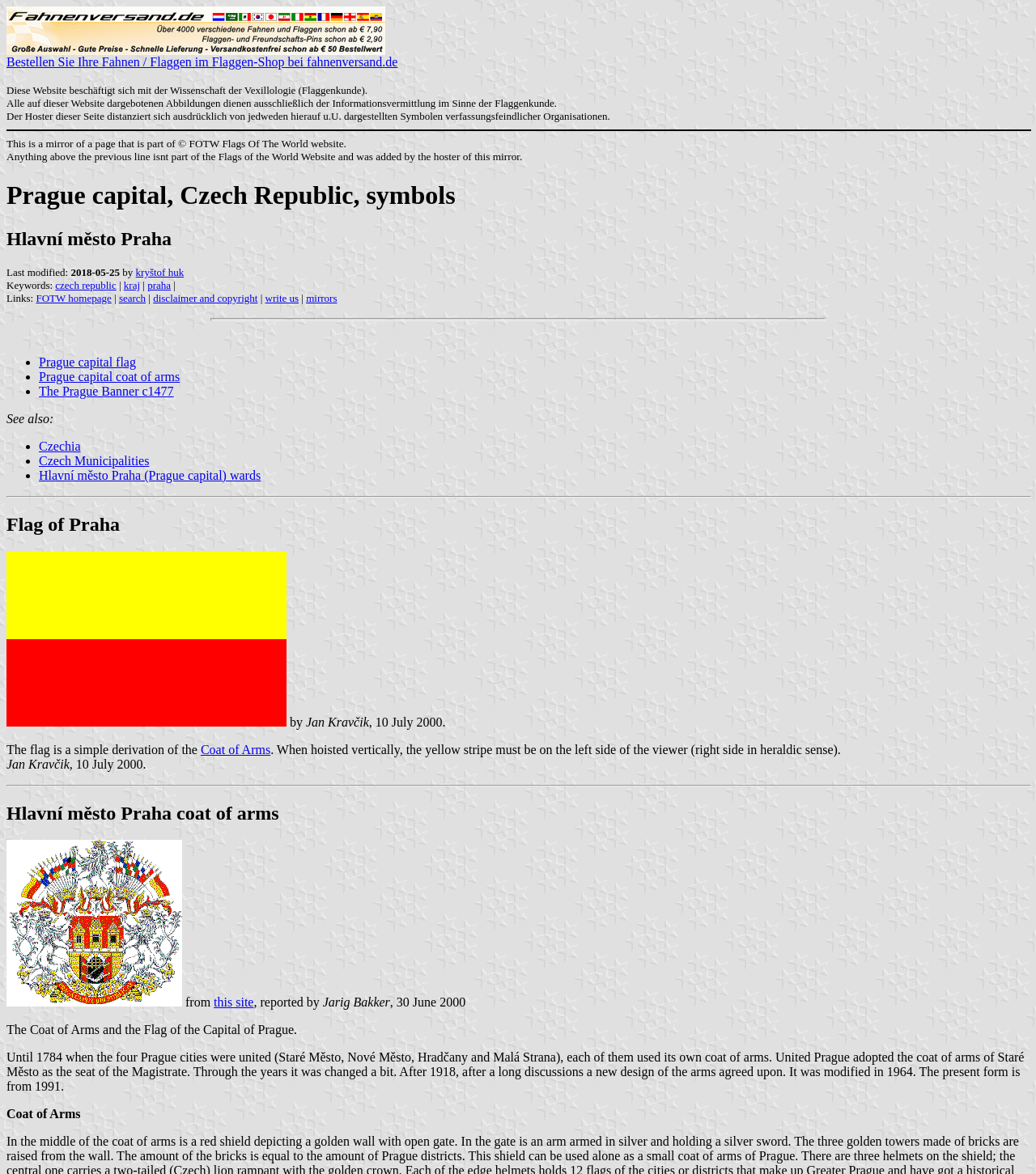Find the bounding box coordinates for the element that must be clicked to complete the instruction: "Learn about the history of Prague's coat of arms". The coordinates should be four float numbers between 0 and 1, indicated as [left, top, right, bottom].

[0.006, 0.895, 0.989, 0.931]